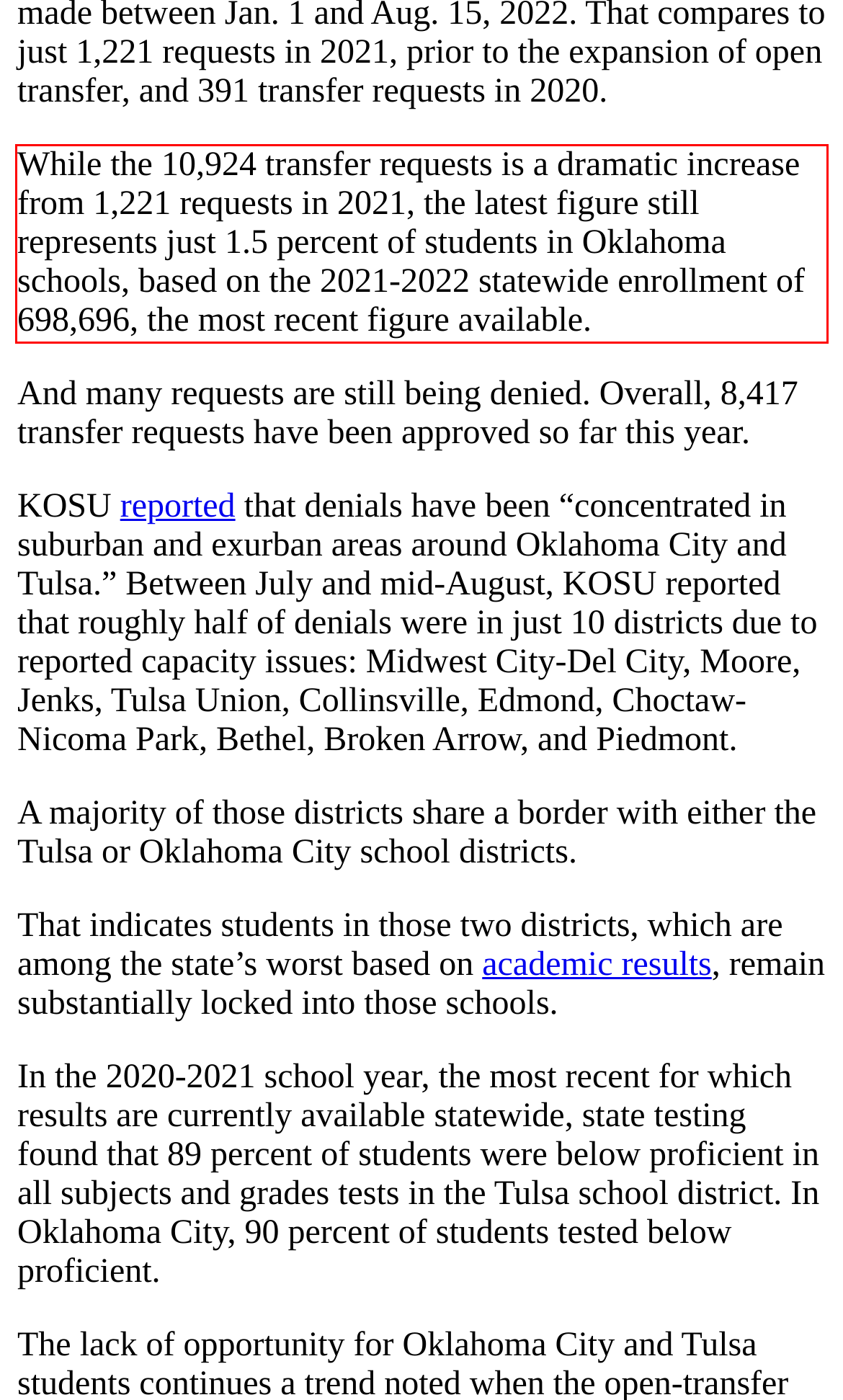Within the screenshot of a webpage, identify the red bounding box and perform OCR to capture the text content it contains.

While the 10,924 transfer requests is a dramatic increase from 1,221 requests in 2021, the latest figure still represents just 1.5 percent of students in Oklahoma schools, based on the 2021-2022 statewide enrollment of 698,696, the most recent figure available.